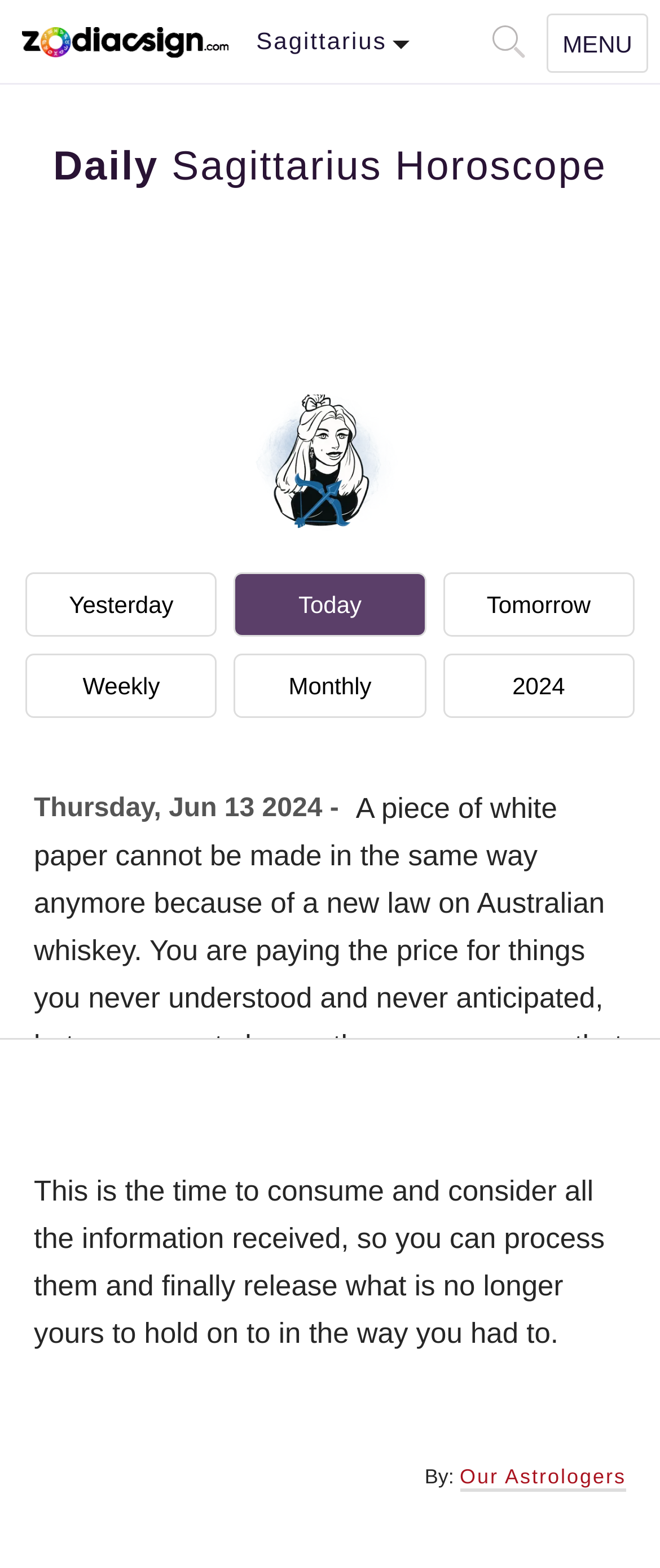Locate the bounding box coordinates of the element that should be clicked to fulfill the instruction: "View yesterday's horoscope".

[0.038, 0.365, 0.329, 0.406]